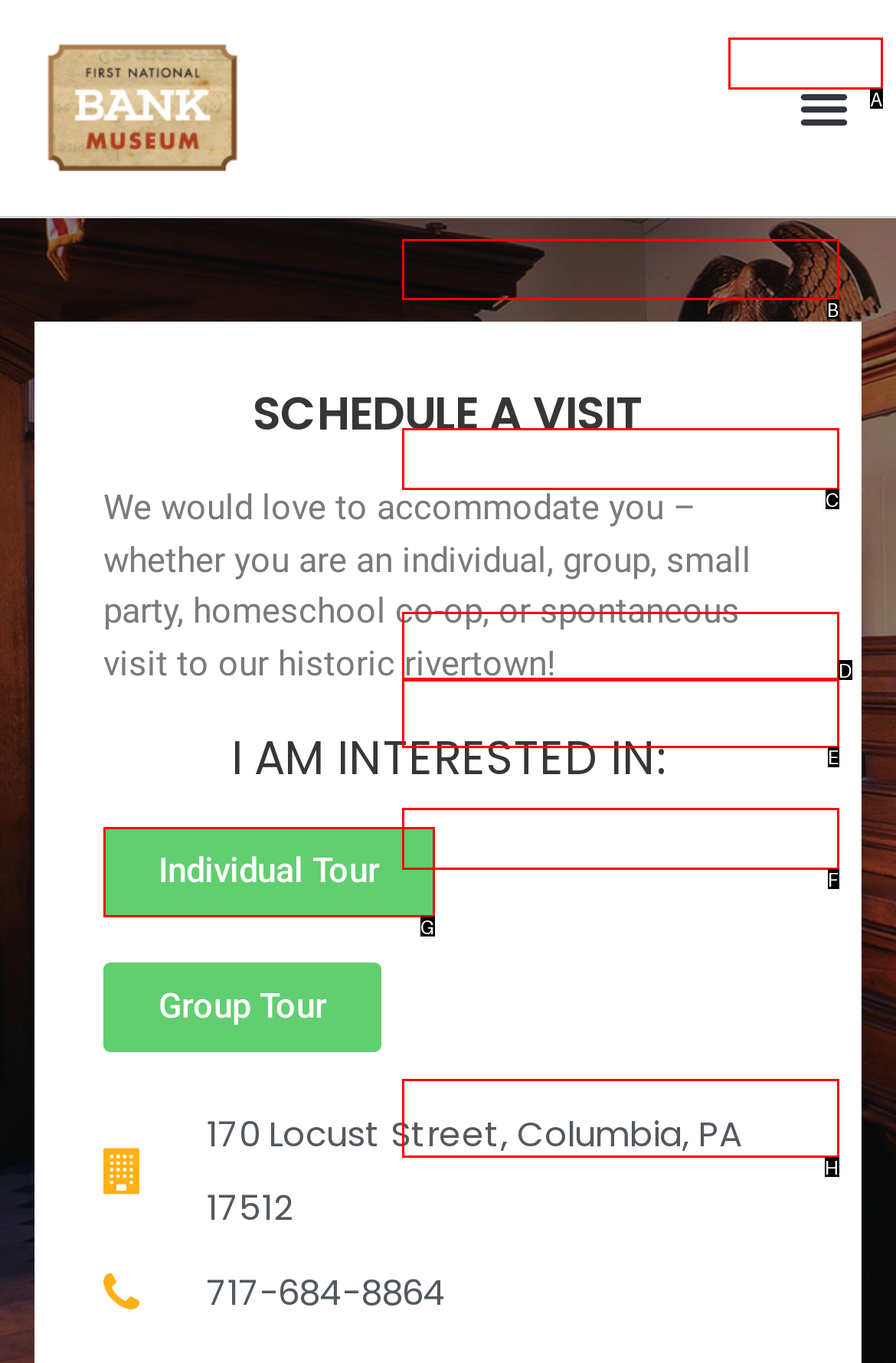Identify the HTML element that matches the description: Tours
Respond with the letter of the correct option.

C